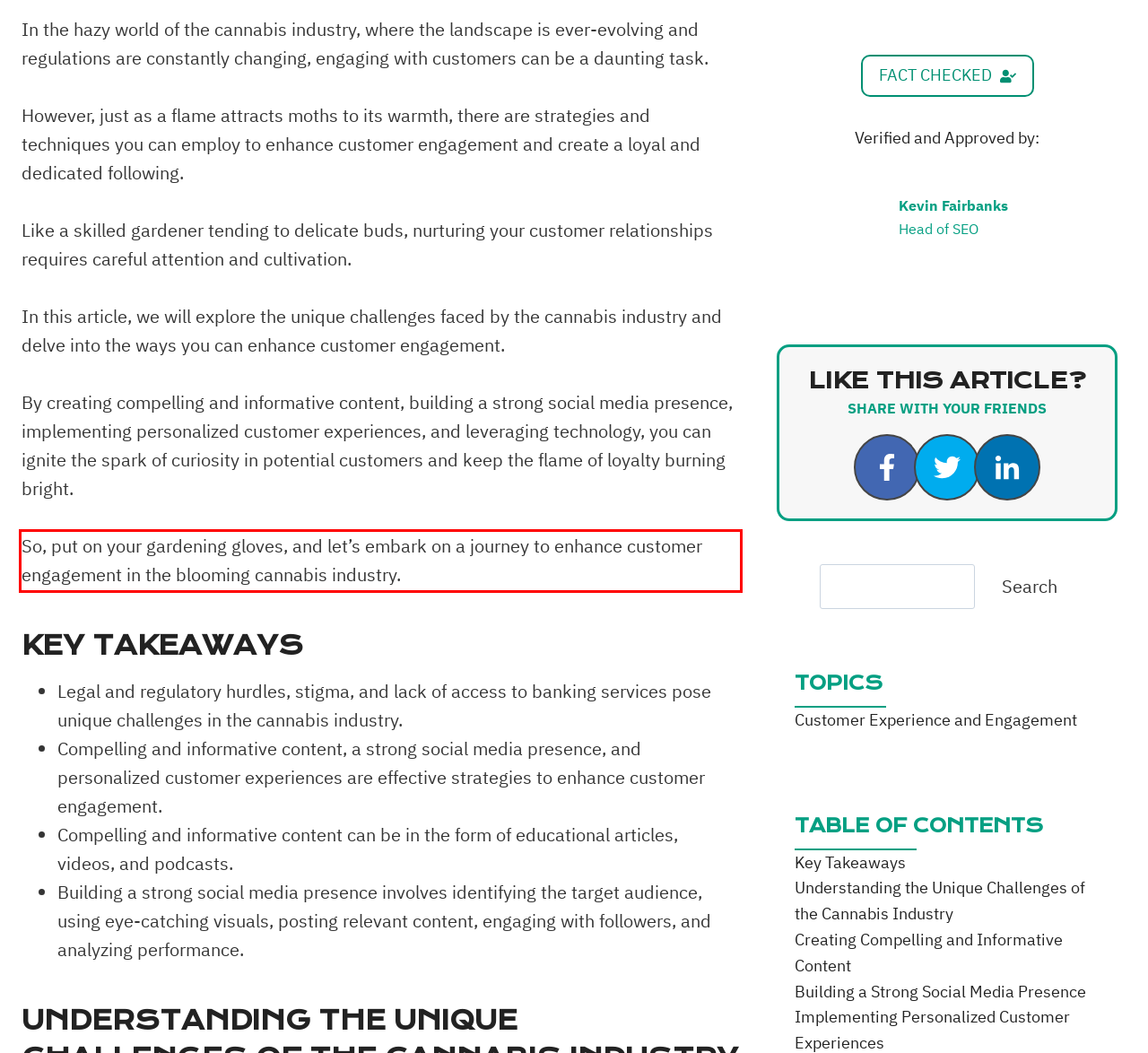You are given a screenshot of a webpage with a UI element highlighted by a red bounding box. Please perform OCR on the text content within this red bounding box.

So, put on your gardening gloves, and let’s embark on a journey to enhance customer engagement in the blooming cannabis industry.